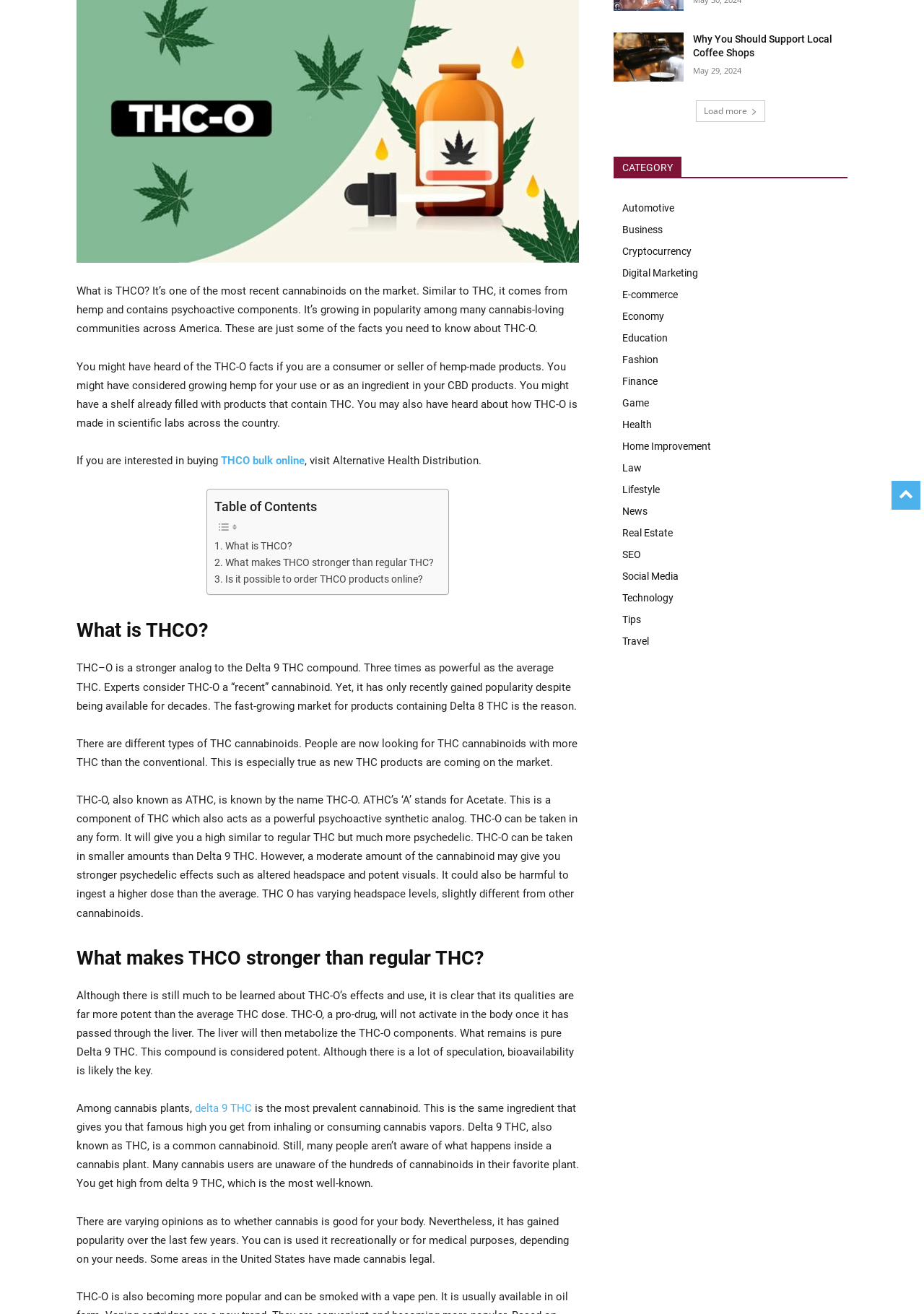Determine the bounding box coordinates for the UI element described. Format the coordinates as (top-left x, top-left y, bottom-right x, bottom-right y) and ensure all values are between 0 and 1. Element description: Fashion

[0.664, 0.265, 0.917, 0.282]